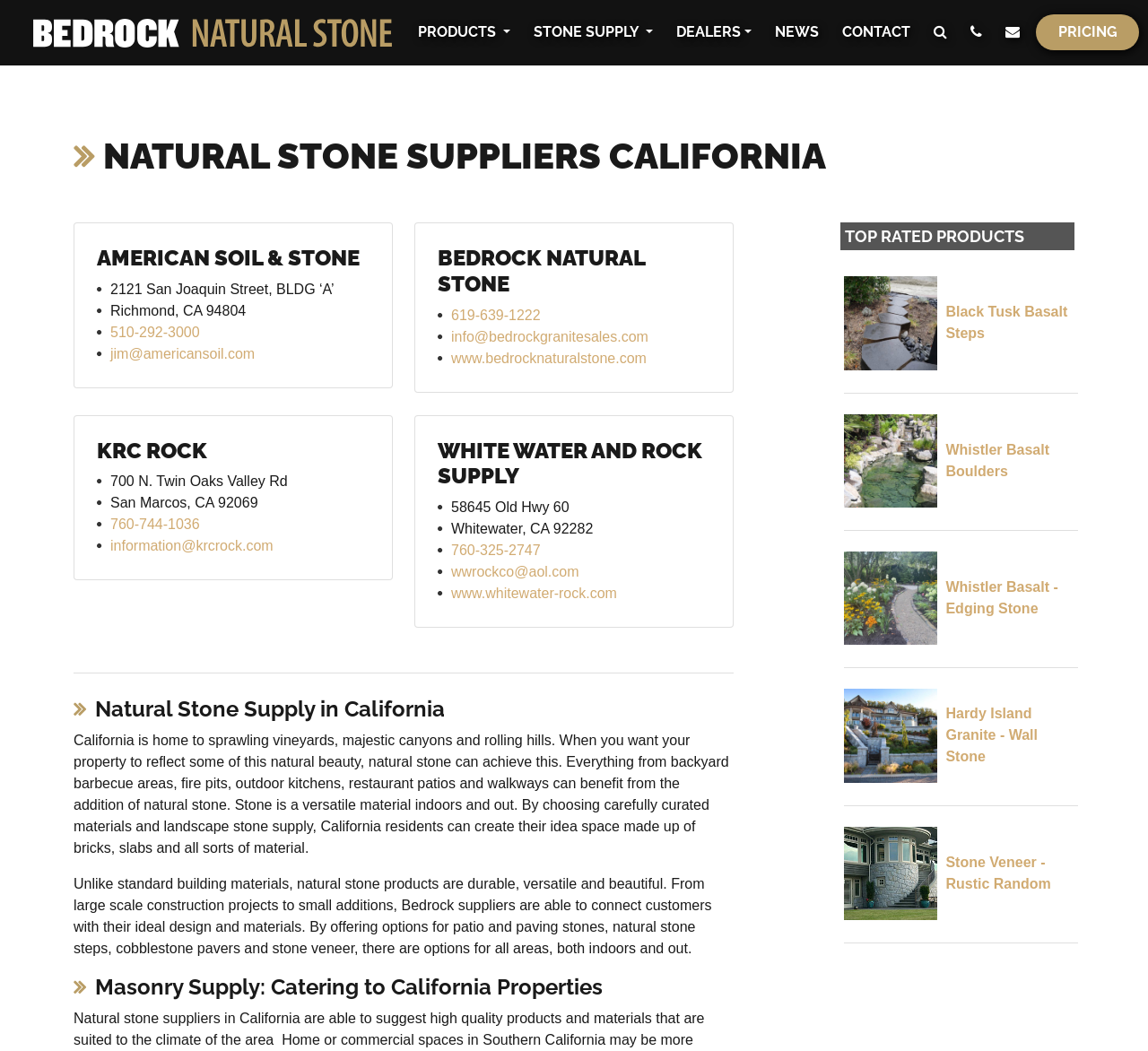What is the benefit of using natural stone products?
Using the image as a reference, deliver a detailed and thorough answer to the question.

According to the webpage, natural stone products are durable, versatile, and beautiful, making them a popular choice for various applications, from large-scale construction projects to small additions.